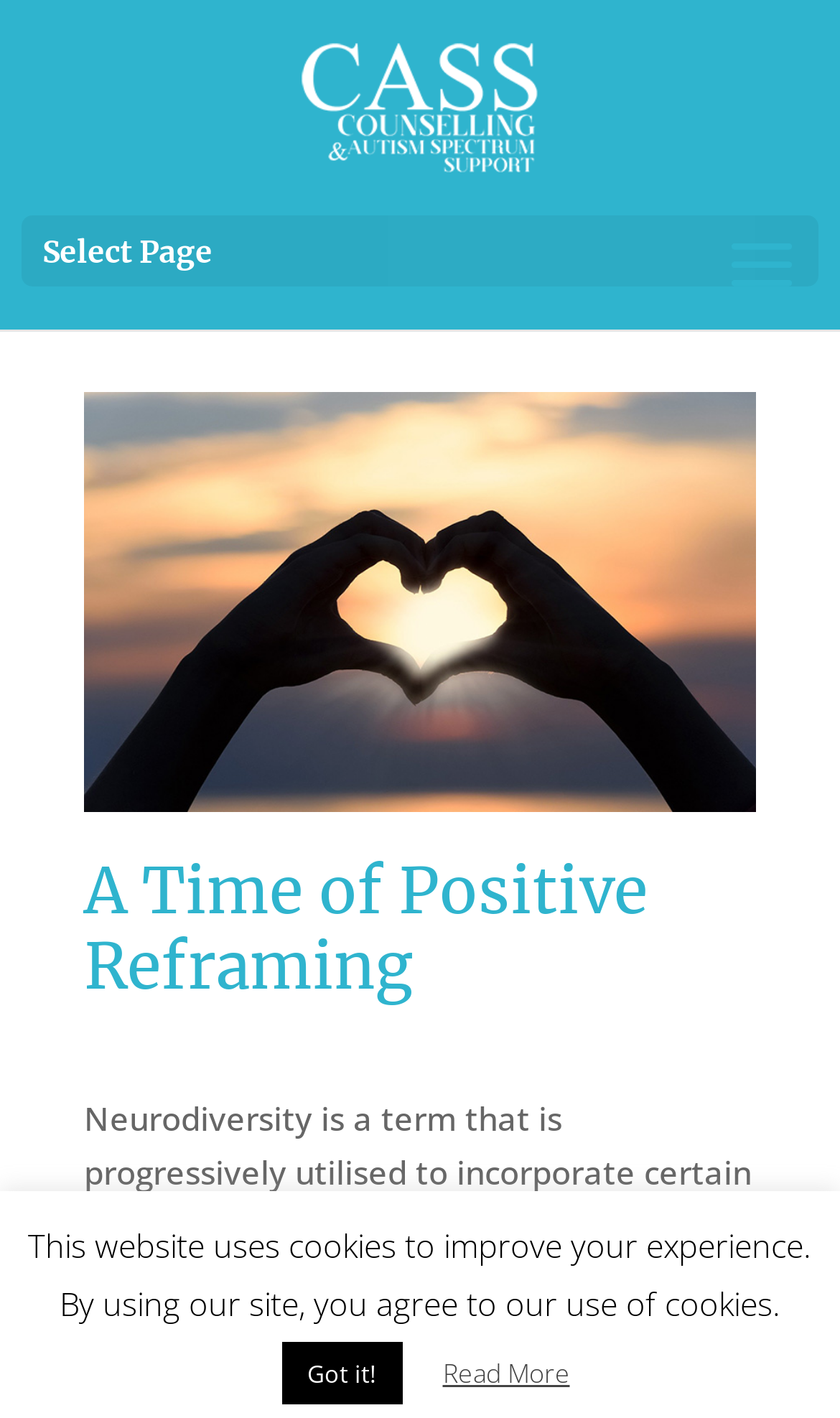Carefully observe the image and respond to the question with a detailed answer:
What is the purpose of the button at the bottom?

The button at the bottom of the webpage has the text 'Got it!' and is located near a message about cookies, indicating that its purpose is to agree to the use of cookies on the website.